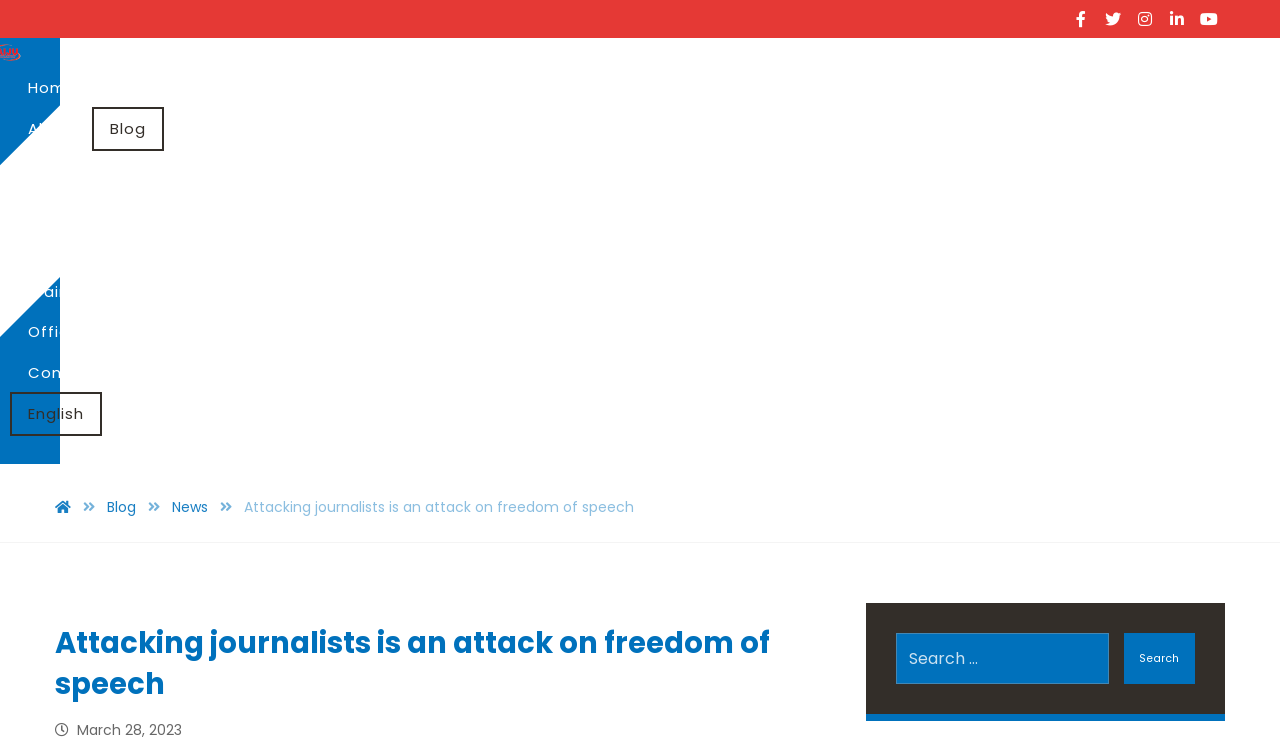What is the date of the latest article?
Provide a concise answer using a single word or phrase based on the image.

March 28, 2023